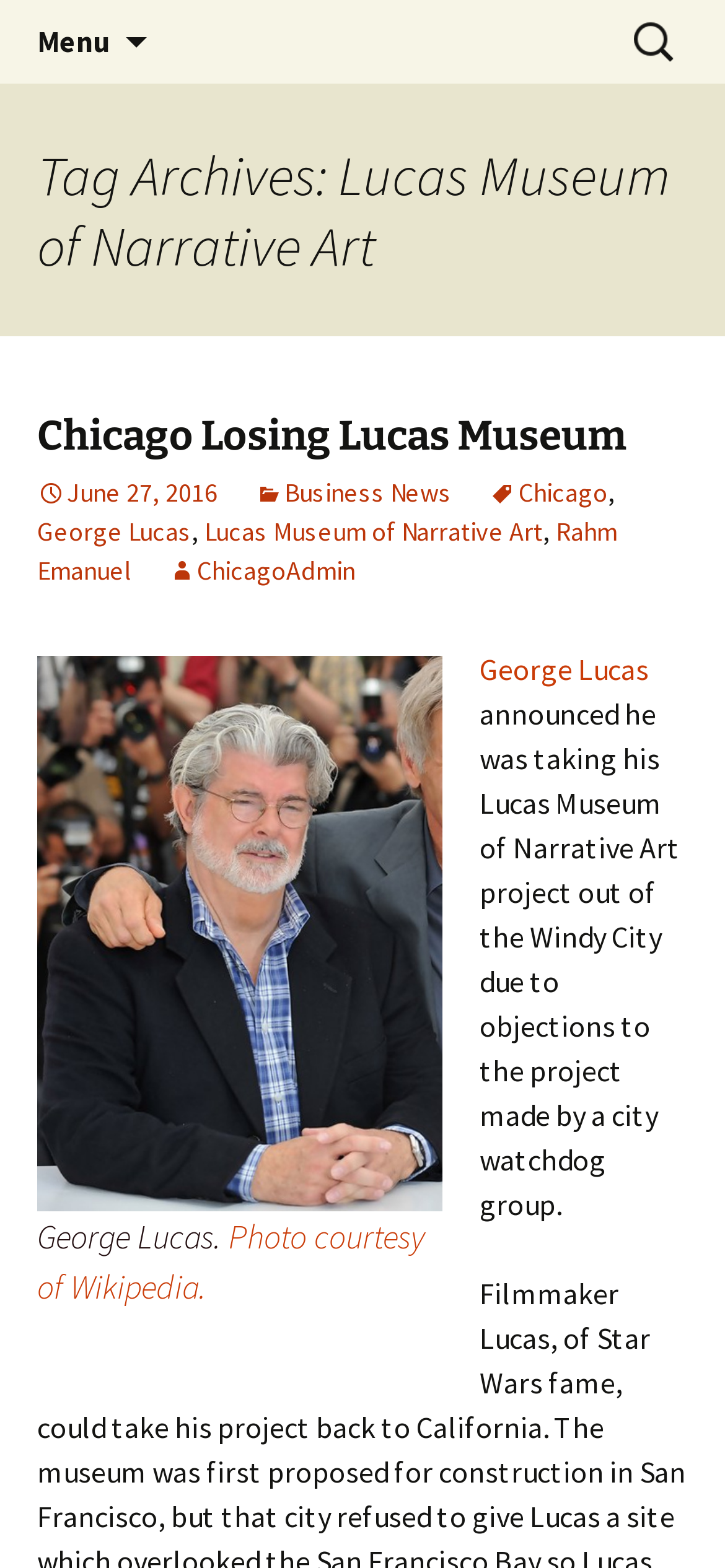Kindly determine the bounding box coordinates of the area that needs to be clicked to fulfill this instruction: "Read the article 'Chicago Losing Lucas Museum'".

[0.051, 0.262, 0.864, 0.294]